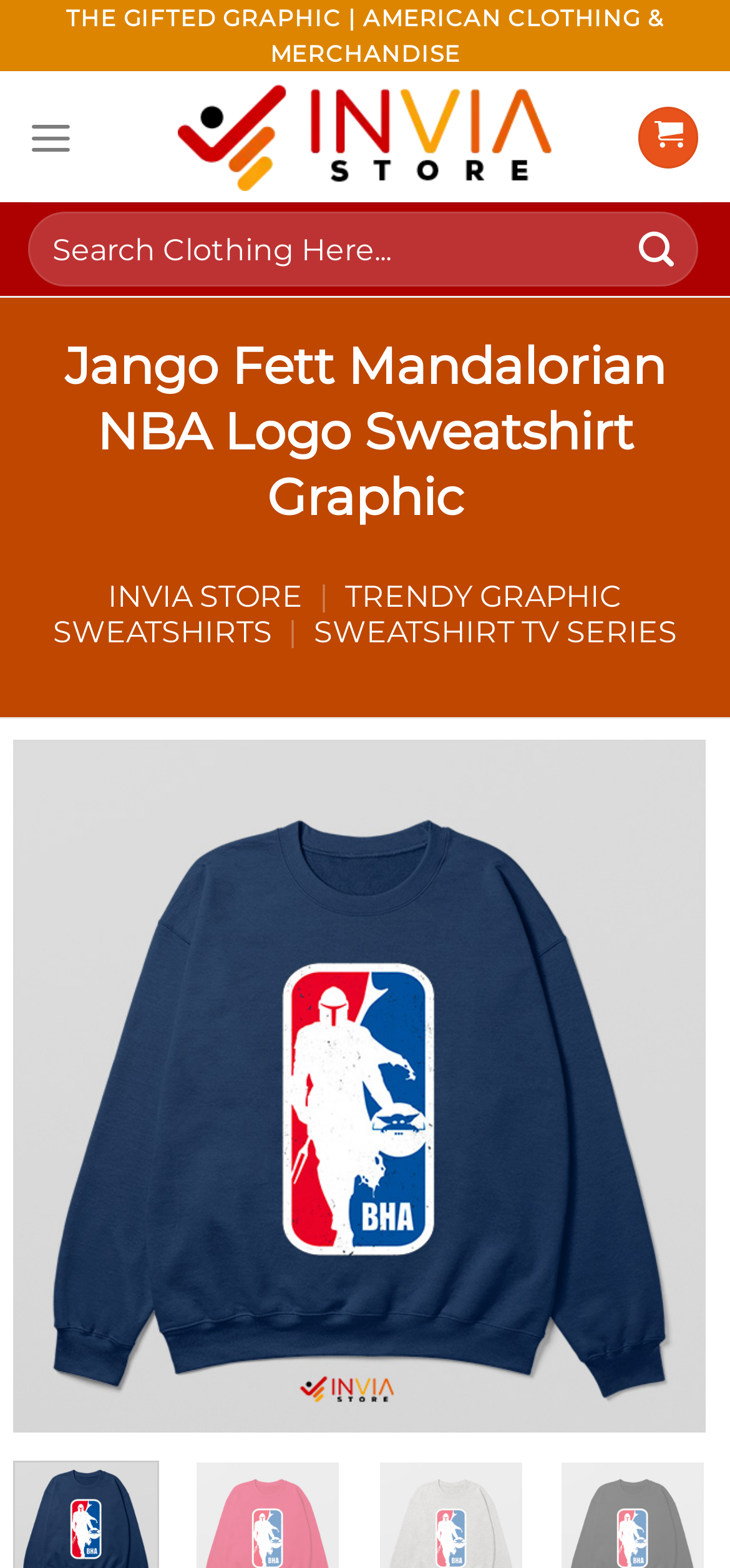Determine the bounding box coordinates of the UI element described by: "aria-label="Menu"".

[0.038, 0.058, 0.101, 0.117]